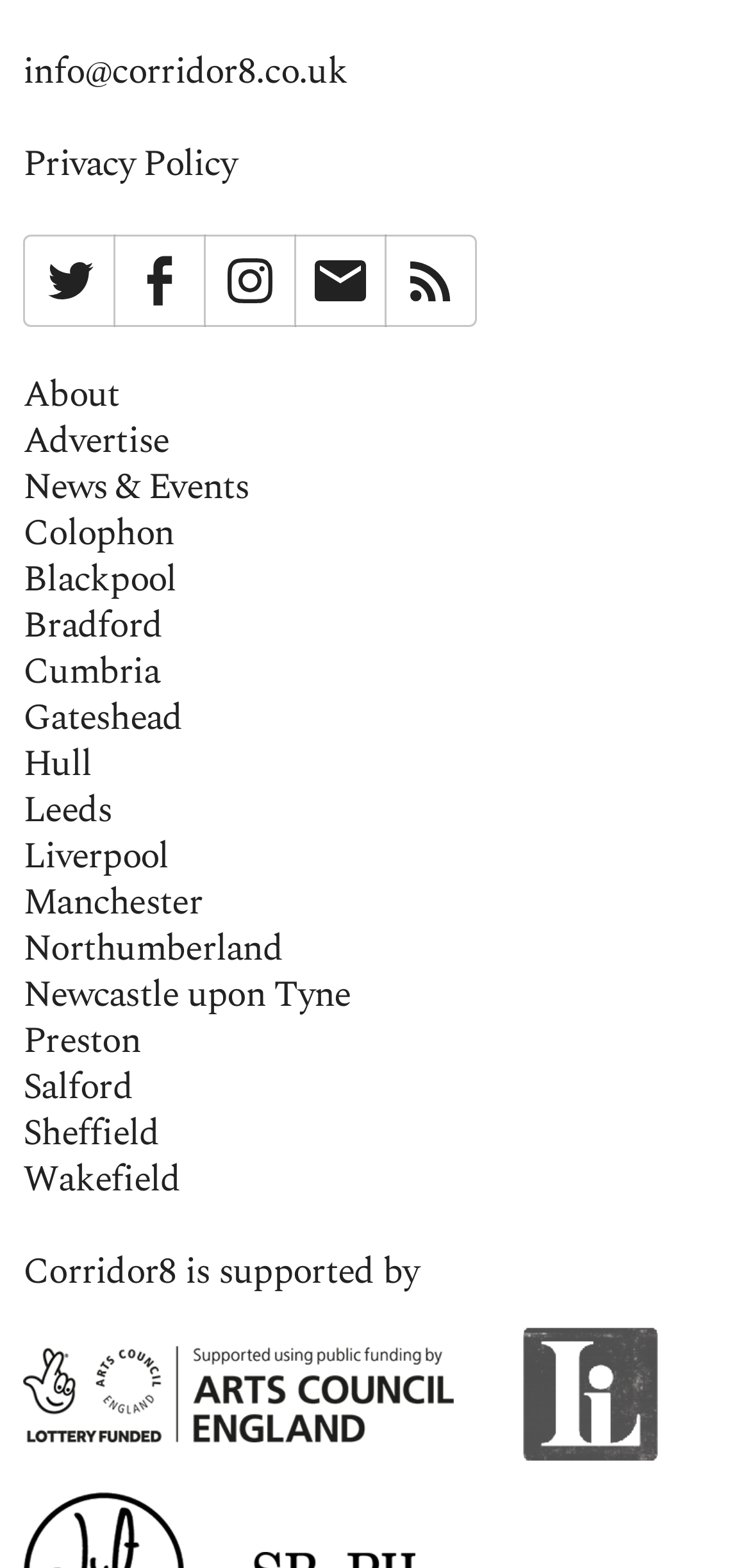How many social media links are there?
Please describe in detail the information shown in the image to answer the question.

I counted the number of social media links by looking at the links with images, which are Twitter, Facebook, Instagram, Newsletter, and RSS.